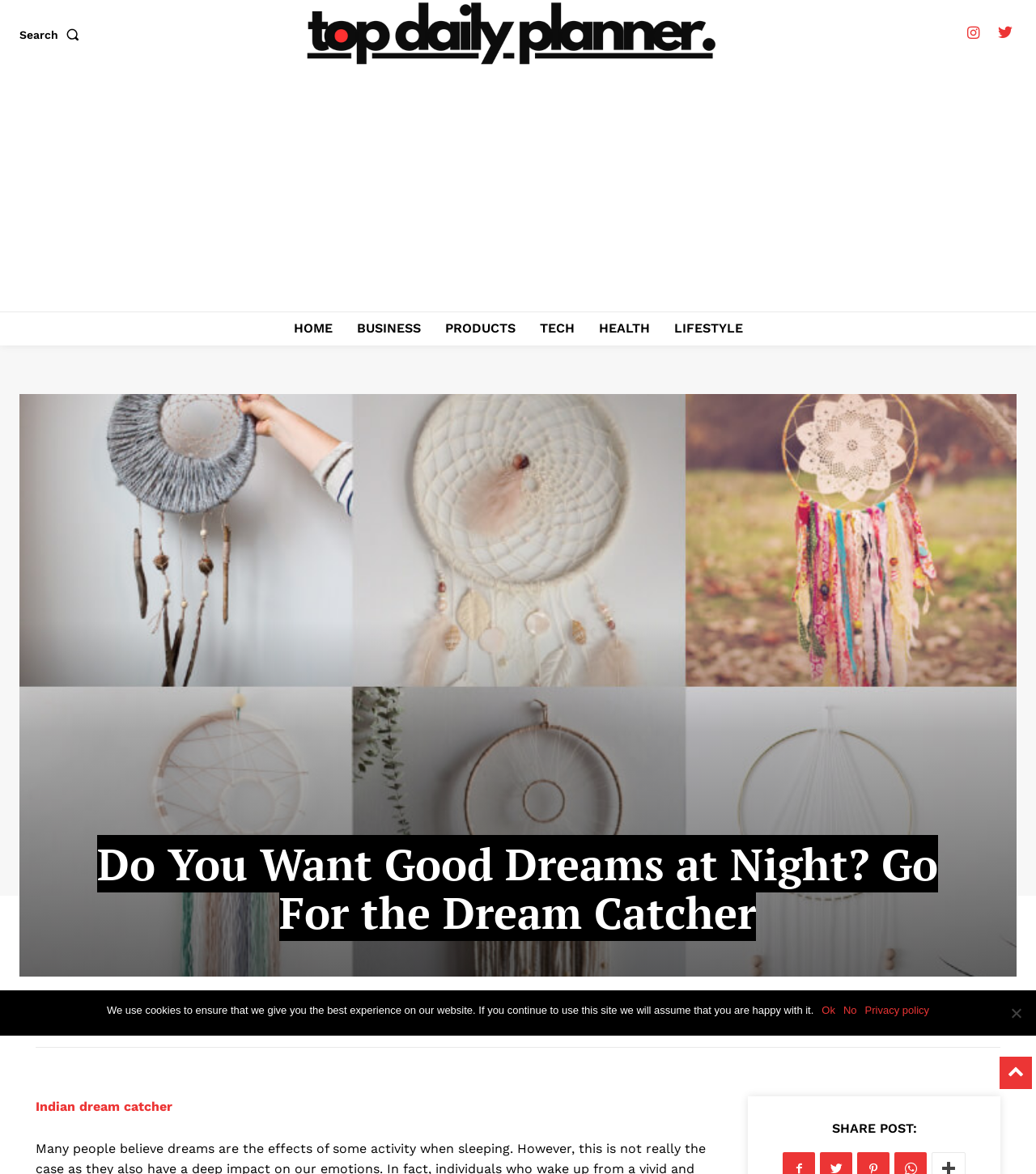What is the category of the post 'Indian dream catcher'?
Please provide an in-depth and detailed response to the question.

The link 'Indian dream catcher' is located near the navigation links 'HOME', 'BUSINESS', 'PRODUCTS', 'TECH', 'HEALTH', and 'LIFESTYLE', which suggests that it belongs to the LIFESTYLE category.